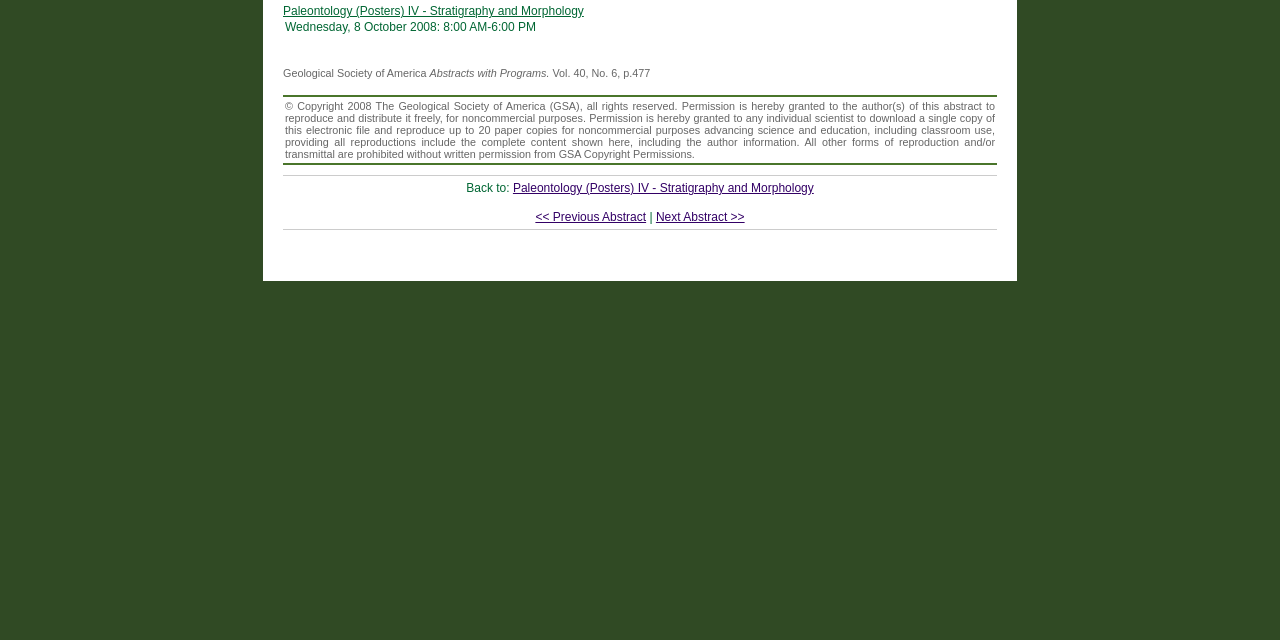Using the element description << Previous Abstract, predict the bounding box coordinates for the UI element. Provide the coordinates in (top-left x, top-left y, bottom-right x, bottom-right y) format with values ranging from 0 to 1.

[0.418, 0.329, 0.505, 0.35]